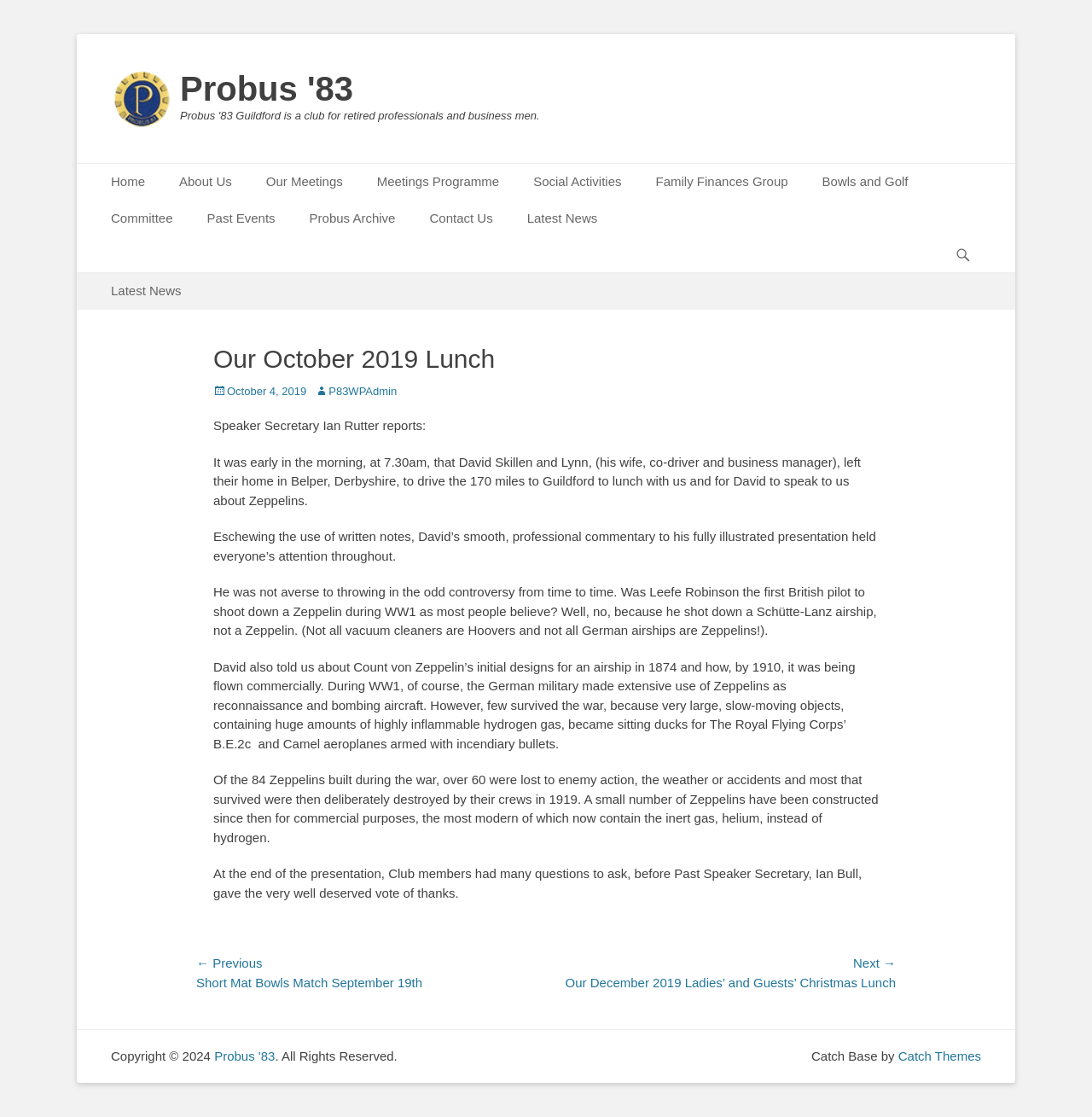Indicate the bounding box coordinates of the element that needs to be clicked to satisfy the following instruction: "Go to the 'Contact Us' page". The coordinates should be four float numbers between 0 and 1, i.e., [left, top, right, bottom].

[0.378, 0.179, 0.467, 0.212]